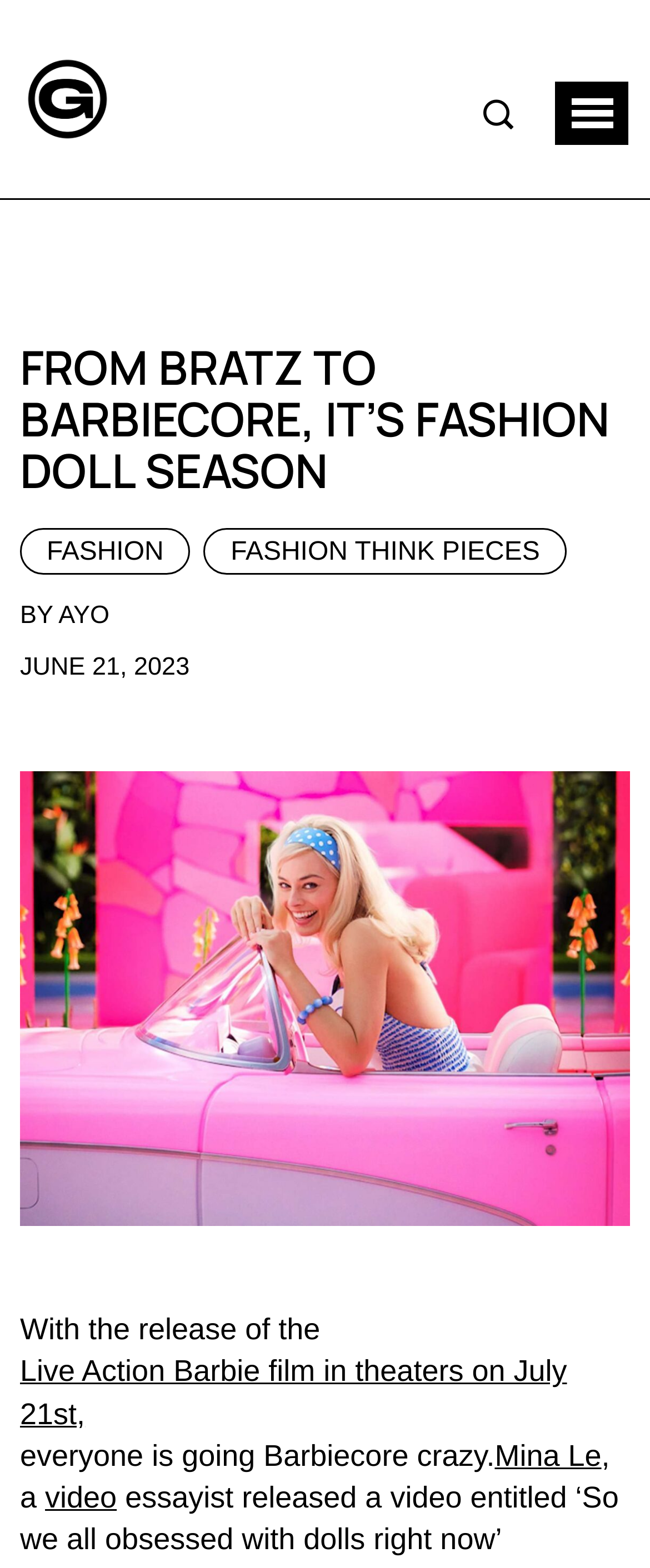Describe all significant elements and features of the webpage.

The webpage is an article titled "From Bratz to Barbiecore, It’s Fashion Doll Season" from GUAP. At the top, there is a link and a button with a popup menu. Below them, there is a header section with a large heading that spans the entire width of the page, followed by two links, "FASHION" and "FASHION THINK PIECES", and two lines of text, "BY AYO" and "JUNE 21, 2023". 

Below the header section, there is a large image that takes up most of the page's width. Underneath the image, there is a block of text that starts with "With the release of the Live Action Barbie film in theaters on July 21st," and continues with "everyone is going Barbiecore crazy." The text also includes links to "Mina Le" and "video". 

On the top-right corner, there is a small link with a cryptic character "\ued11". At the very top of the page, there is a small, almost invisible text "\xa0".